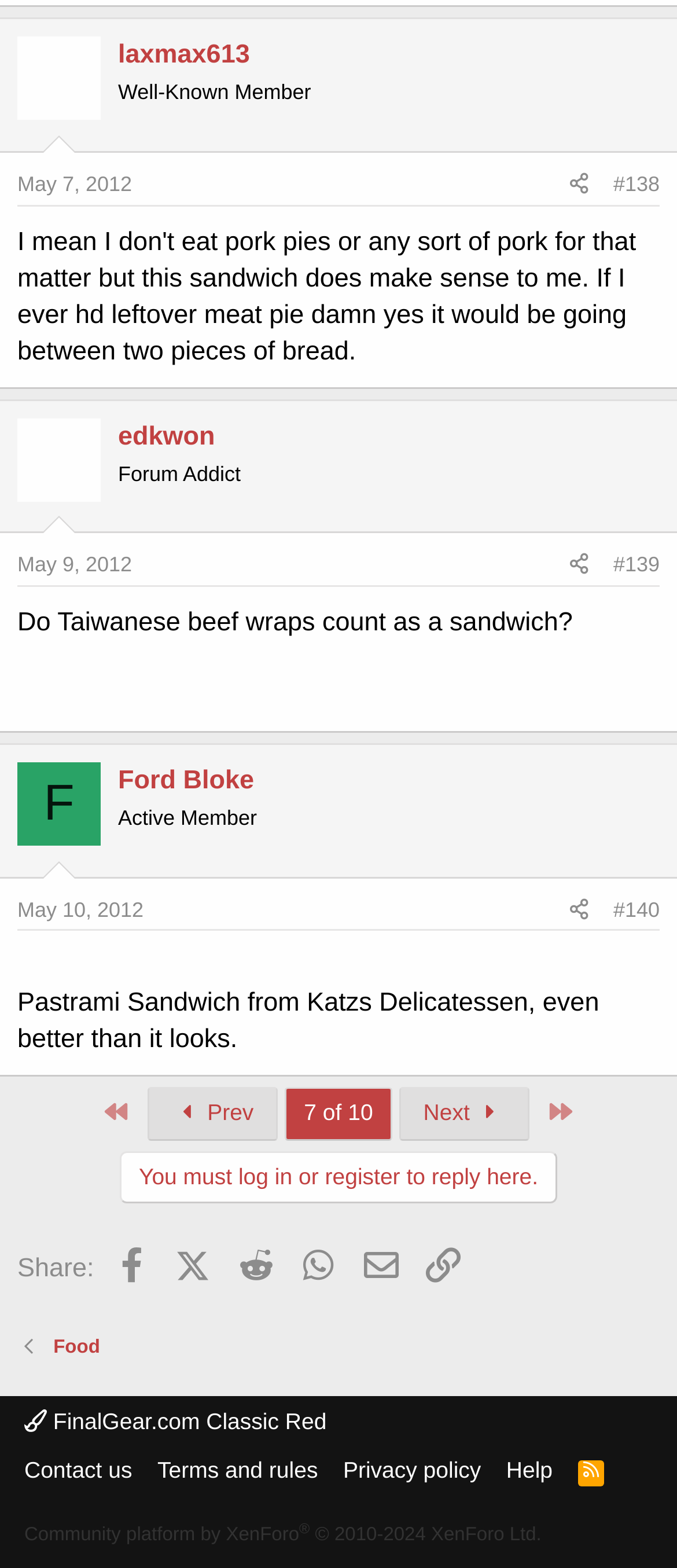What is the type of the last link element in the footer section?
Please give a detailed and elaborate explanation in response to the question.

I navigated to the footer section by finding the contentinfo element, and then located the last link element within it, which has the text 'RSS'.